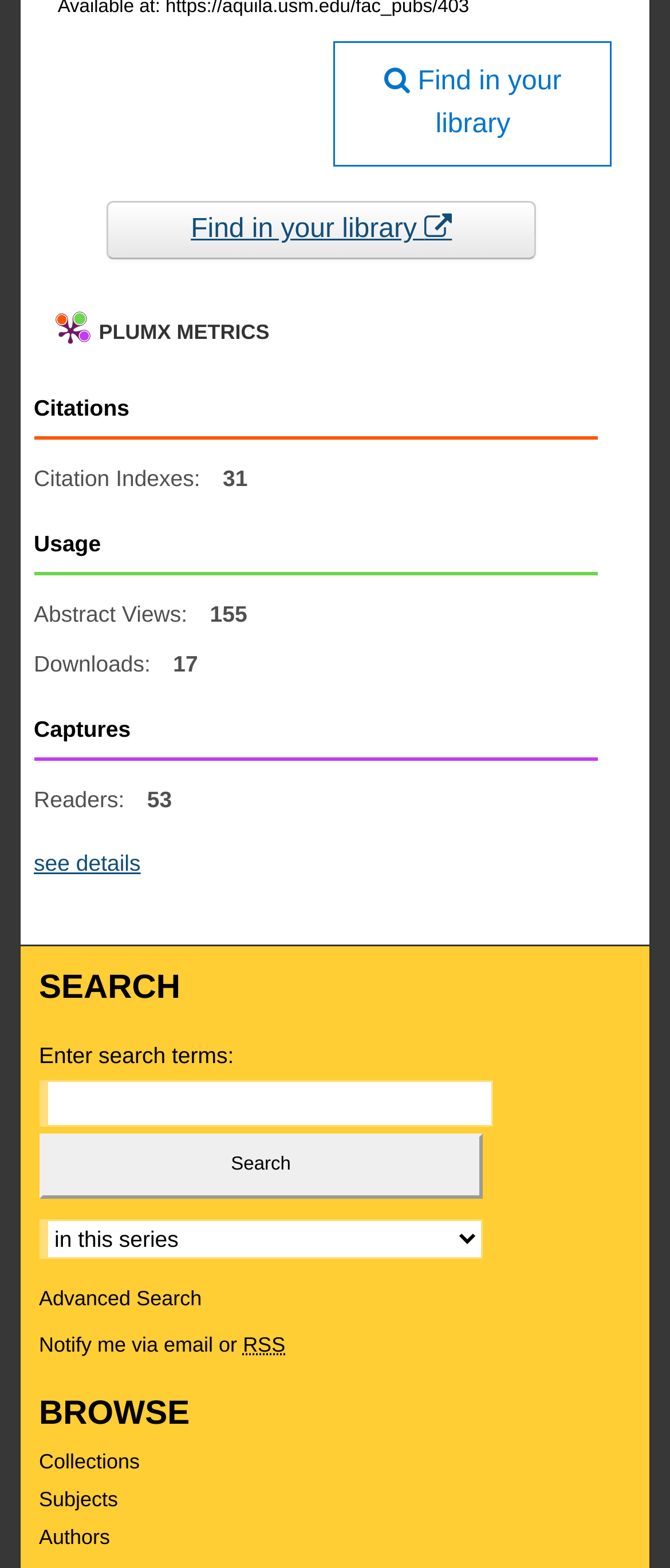For the following element description, predict the bounding box coordinates in the format (top-left x, top-left y, bottom-right x, bottom-right y). All values should be floating point numbers between 0 and 1. Description: Advanced Search

[0.058, 0.82, 0.301, 0.836]